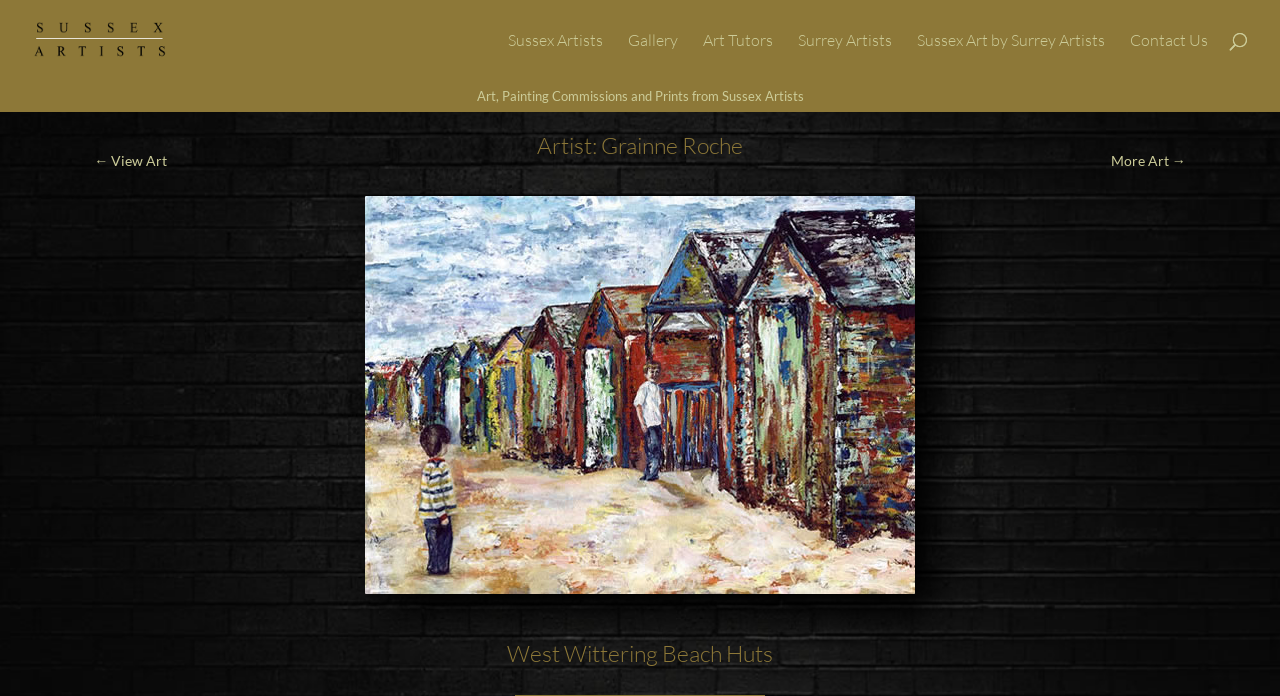Please identify the bounding box coordinates of the element I should click to complete this instruction: 'More Art'. The coordinates should be given as four float numbers between 0 and 1, like this: [left, top, right, bottom].

[0.868, 0.208, 0.926, 0.254]